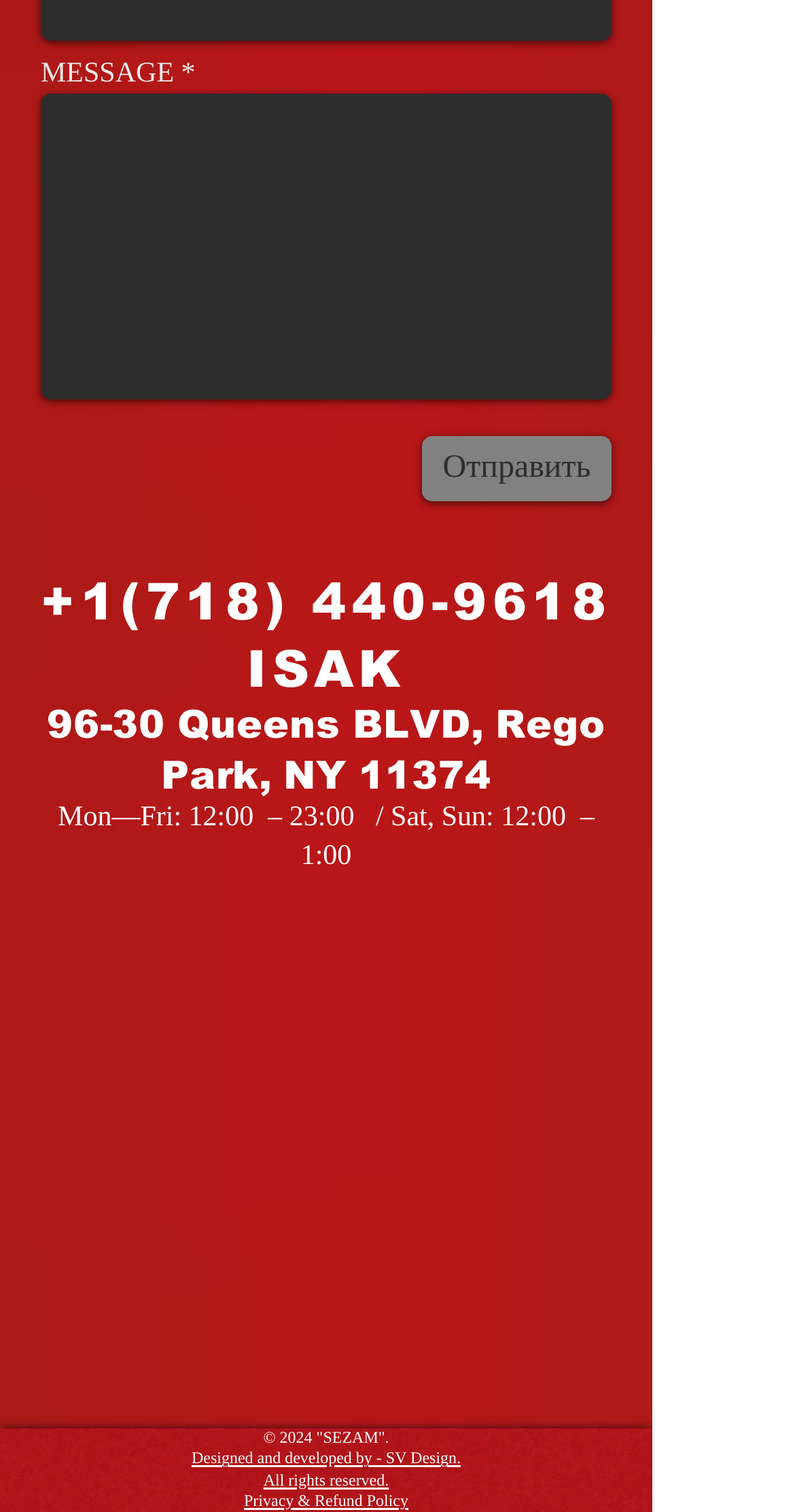Provide the bounding box coordinates, formatted as (top-left x, top-left y, bottom-right x, bottom-right y), with all values being floating point numbers between 0 and 1. Identify the bounding box of the UI element that matches the description: Privacy & Refund Policy

[0.307, 0.986, 0.514, 0.999]